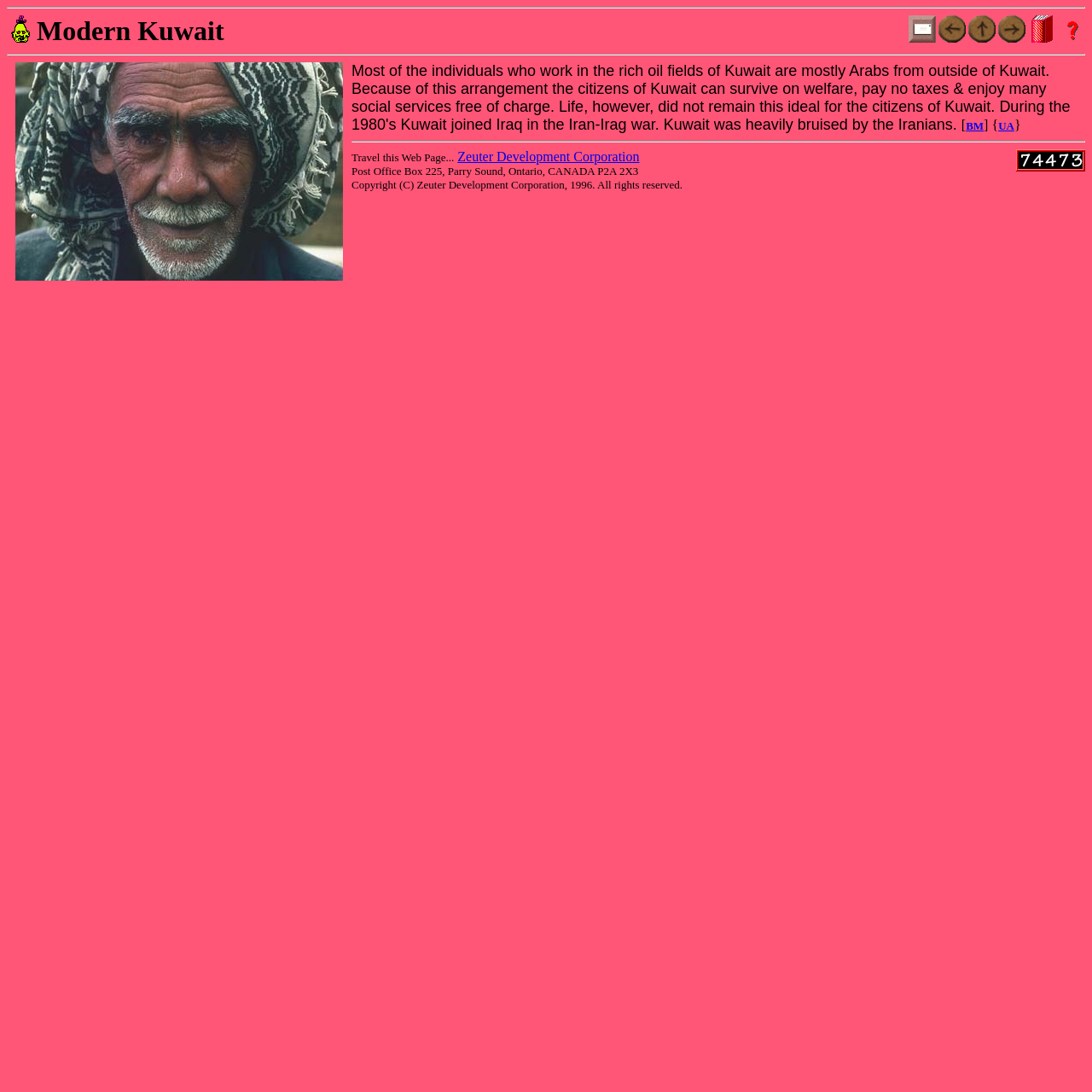Reply to the question below using a single word or brief phrase:
What is the text above the counter image?

Travel this Web Page...